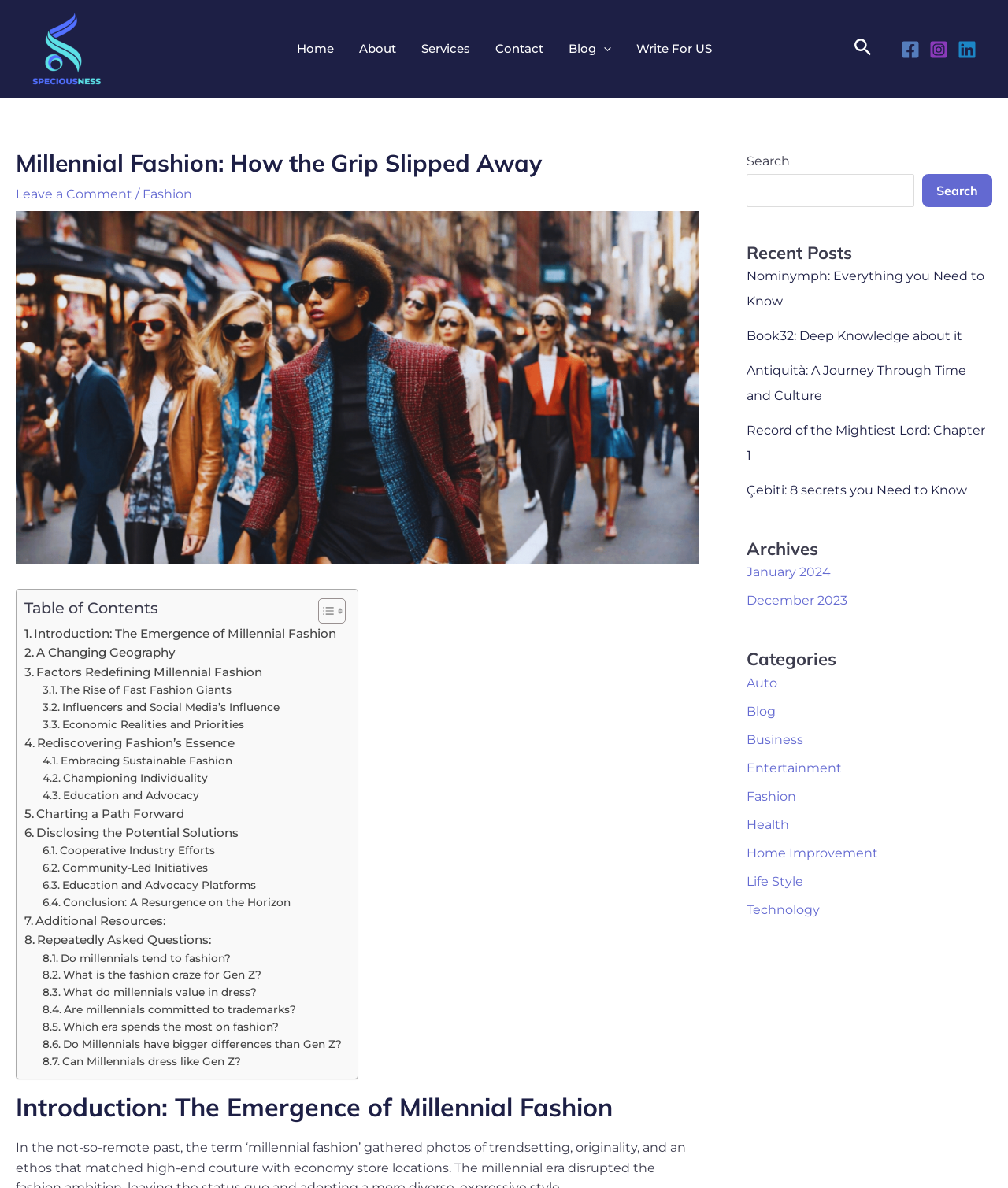Answer the question below in one word or phrase:
What is the title of the article?

Millennial Fashion: How the Grip Slipped Away